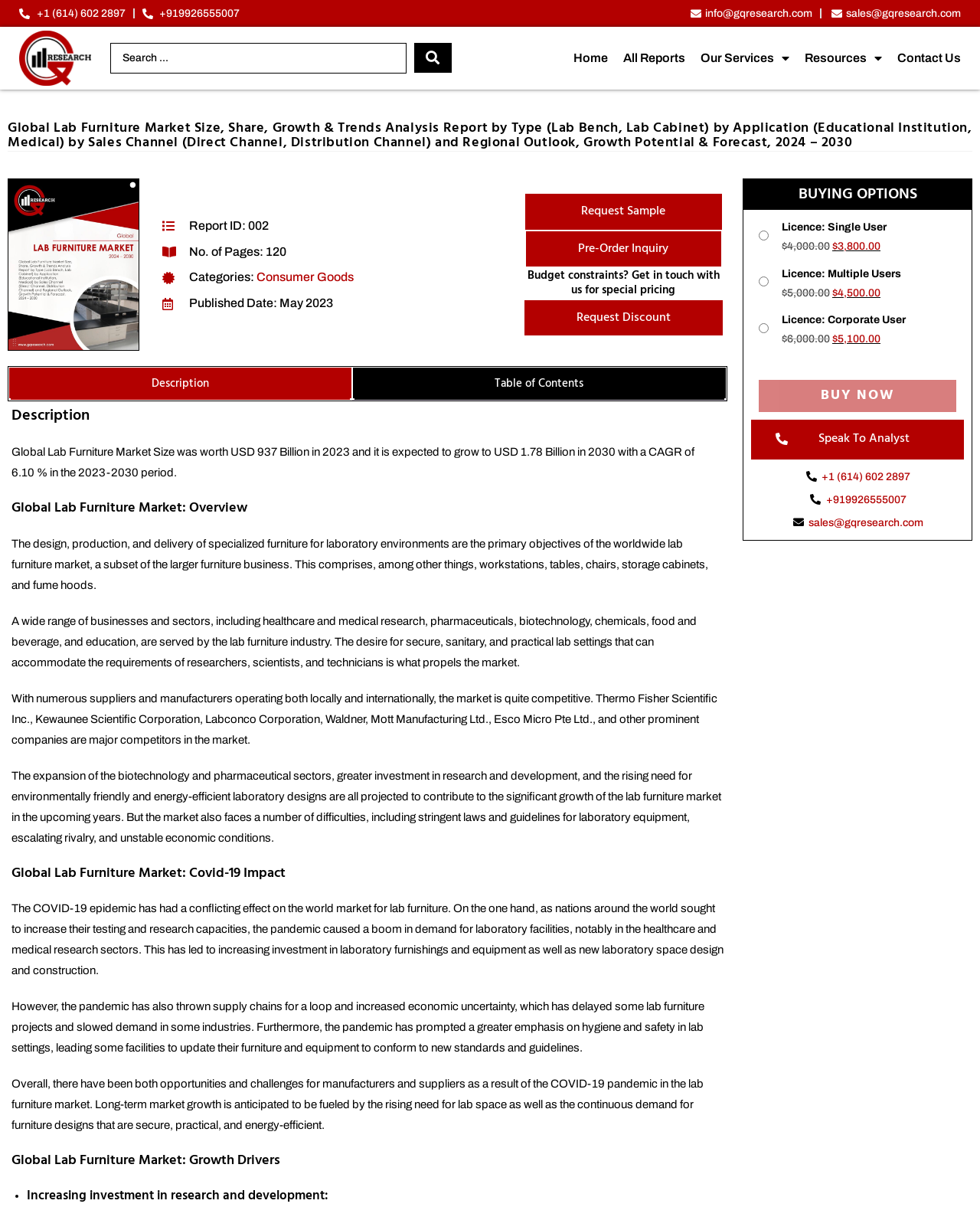Locate the bounding box coordinates of the area to click to fulfill this instruction: "Click on Home". The bounding box should be presented as four float numbers between 0 and 1, in the order [left, top, right, bottom].

None